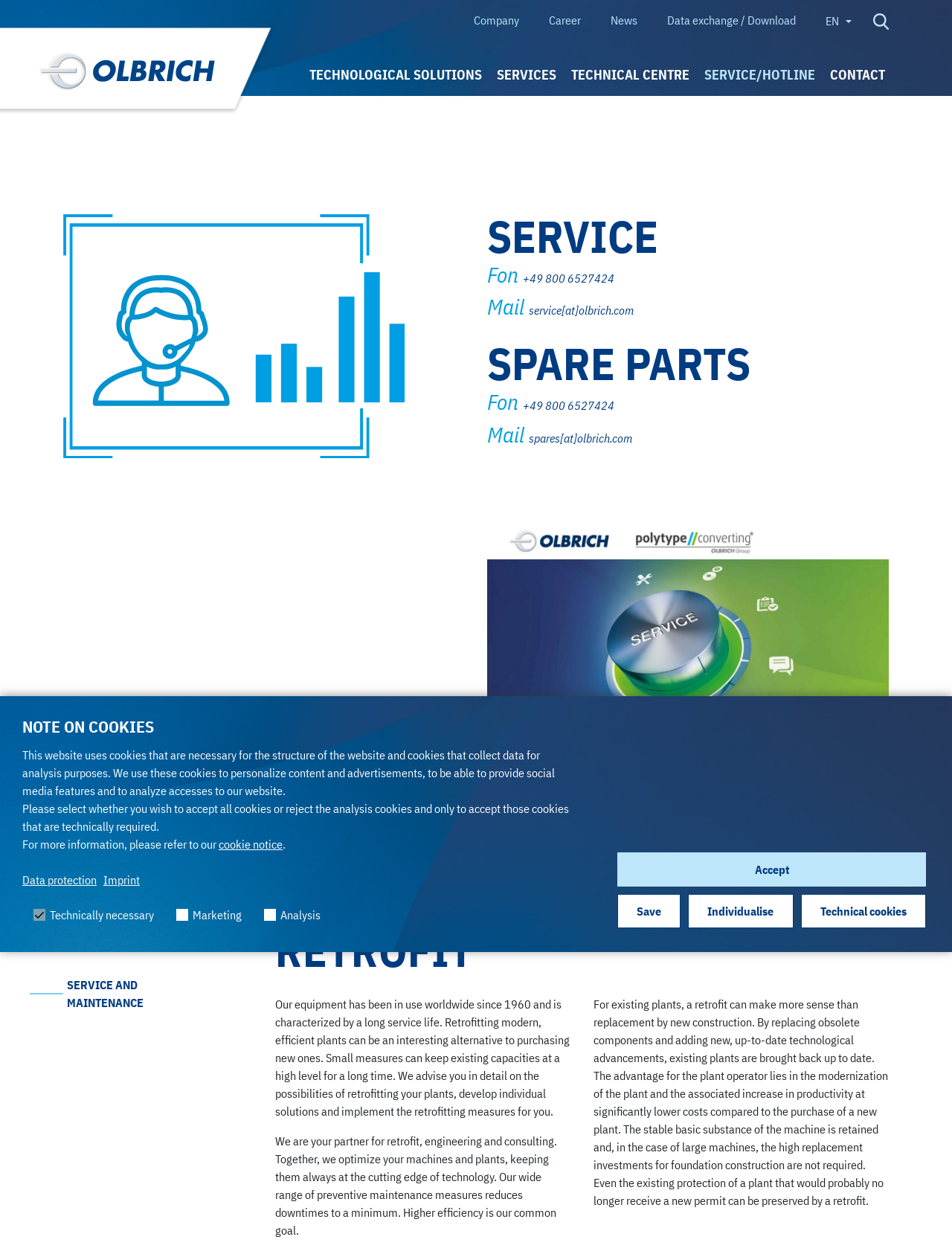Calculate the bounding box coordinates of the UI element given the description: "+49 800 6527424".

[0.549, 0.216, 0.645, 0.228]